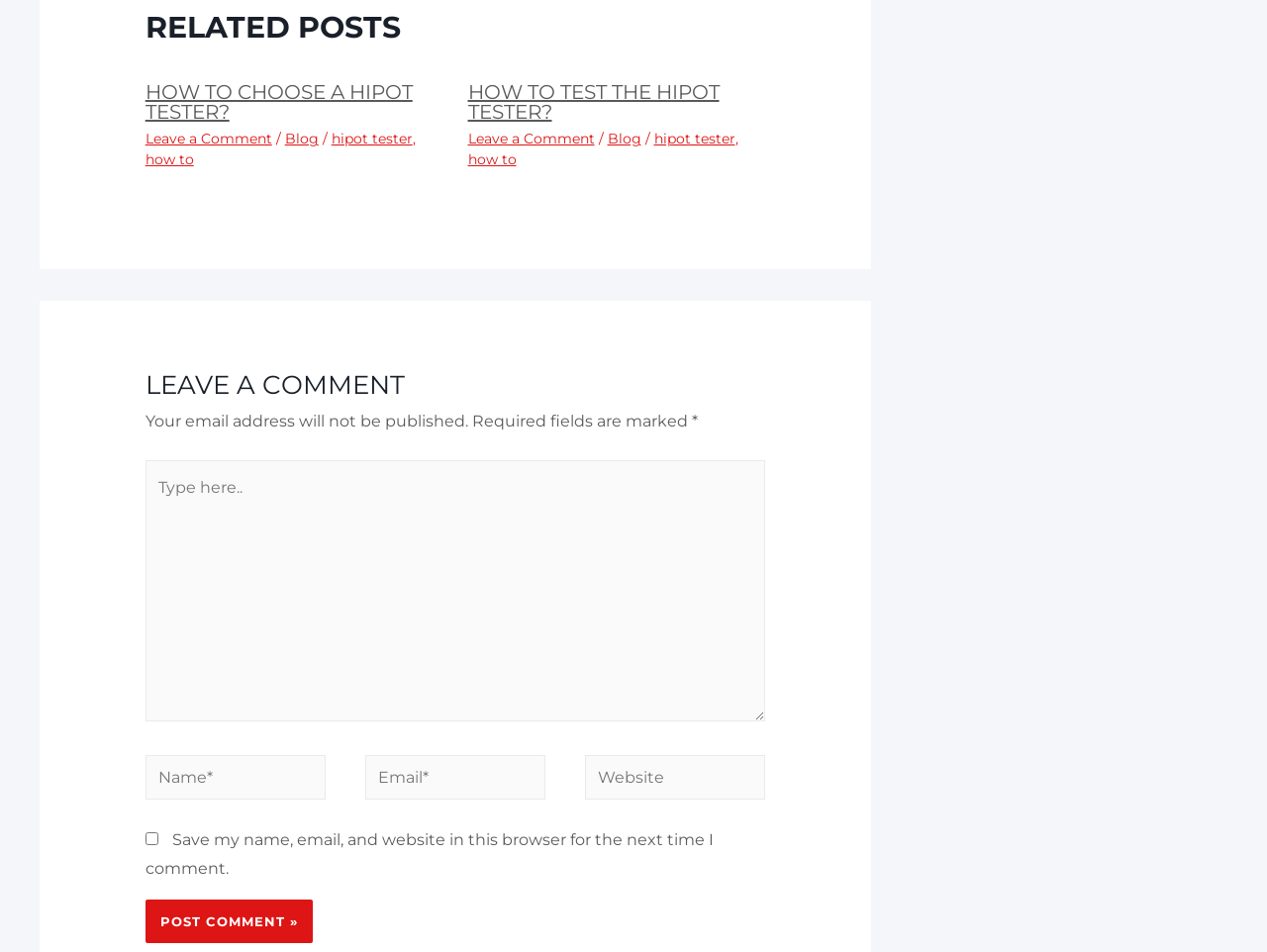Answer the question using only one word or a concise phrase: How many articles are listed on the webpage?

2